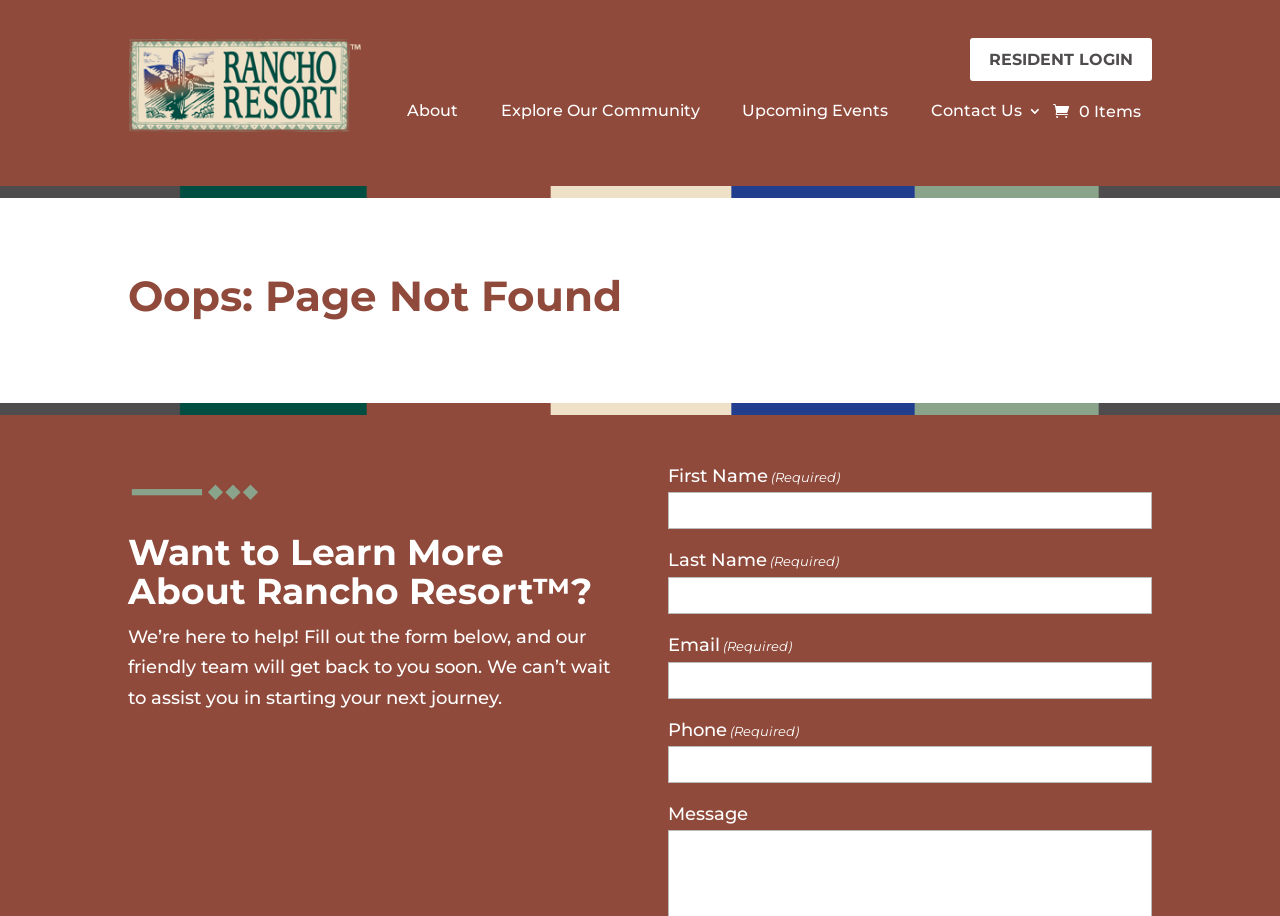Please examine the image and provide a detailed answer to the question: What is the current page status?

The current page status can be determined by looking at the heading element with the text 'Oops: Page Not Found', which indicates that the page is currently not available or has been removed.